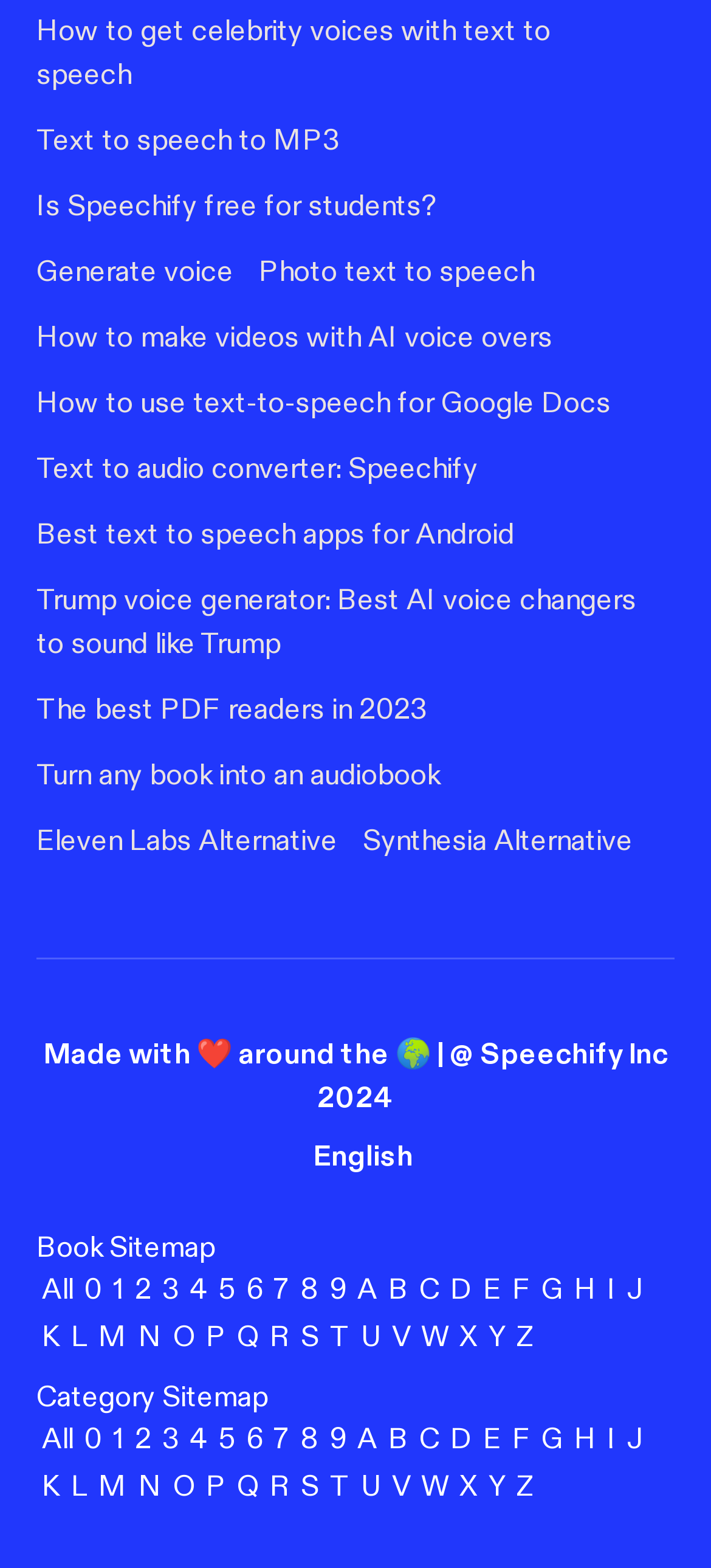Give the bounding box coordinates for the element described by: "Photo text to speech".

[0.364, 0.162, 0.751, 0.185]